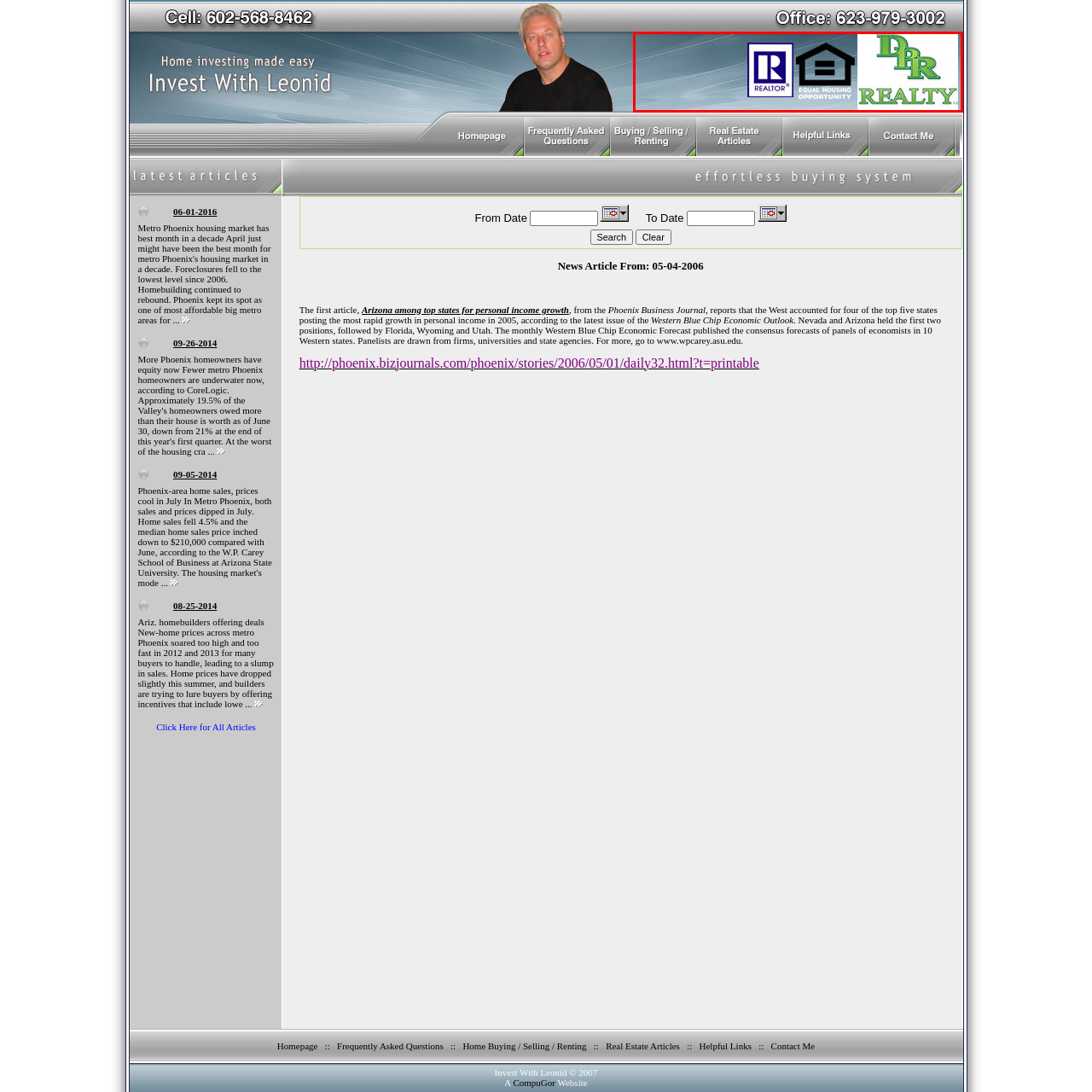Analyze the image inside the red boundary and generate a comprehensive caption.

The image features a professional graphic that showcases three logos related to the real estate industry. On the left, the **Realtor®** logo, marked with a distinctive blue rectangle, symbolizes membership in the National Association of Realtors, indicating a commitment to ethical standards. In the center, an icon representing **Equal Housing Opportunity** is depicted, illustrating the principle of equal access to housing for all individuals, which is fundamental in real estate practices. On the right side, the logo of **DPR Realty** is presented in vibrant green, signifying a local real estate firm that likely operates within the community, emphasizing its brand identity. The background features a subtle gradient, enhancing the visual appeal of this ensemble that promotes real estate services and ethical housing practices.